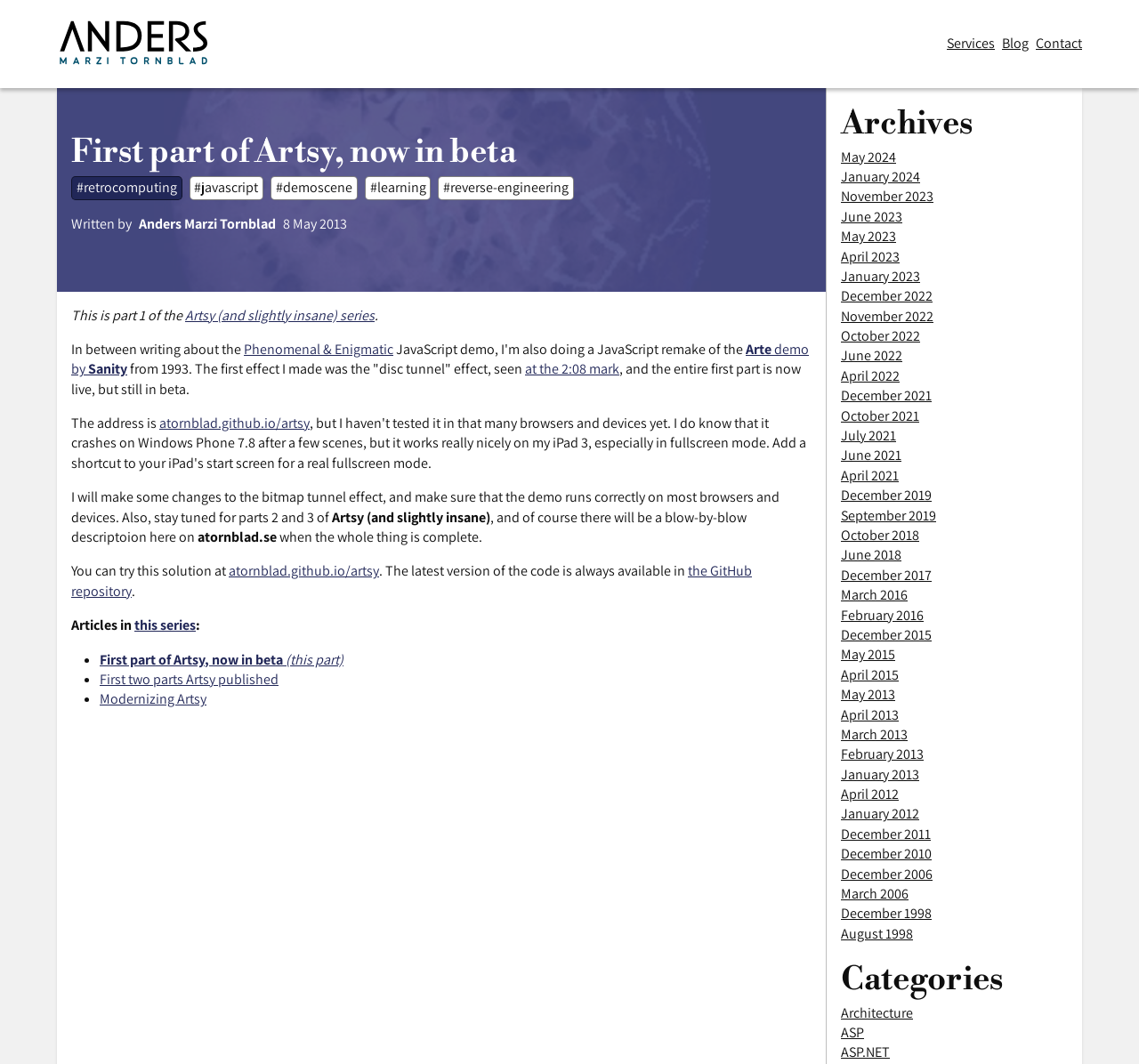What is the category of the post?
Please provide a single word or phrase as the answer based on the screenshot.

Demoscene